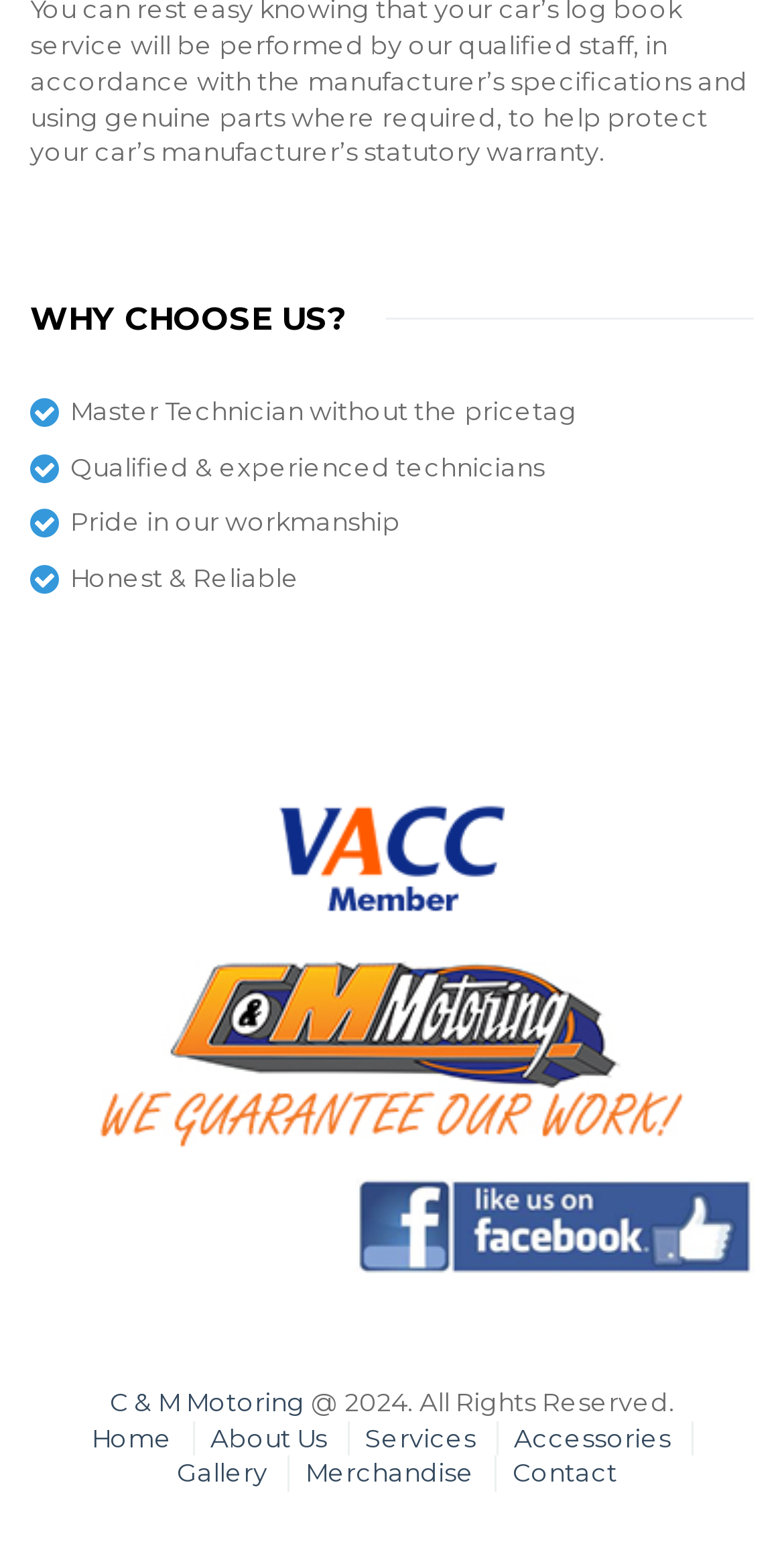Answer the following query with a single word or phrase:
What are the values of the company?

Honest & Reliable